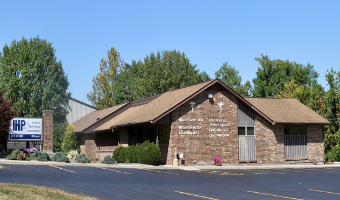Use a single word or phrase to answer the question:
What type of environment is created by the greenery?

Serene